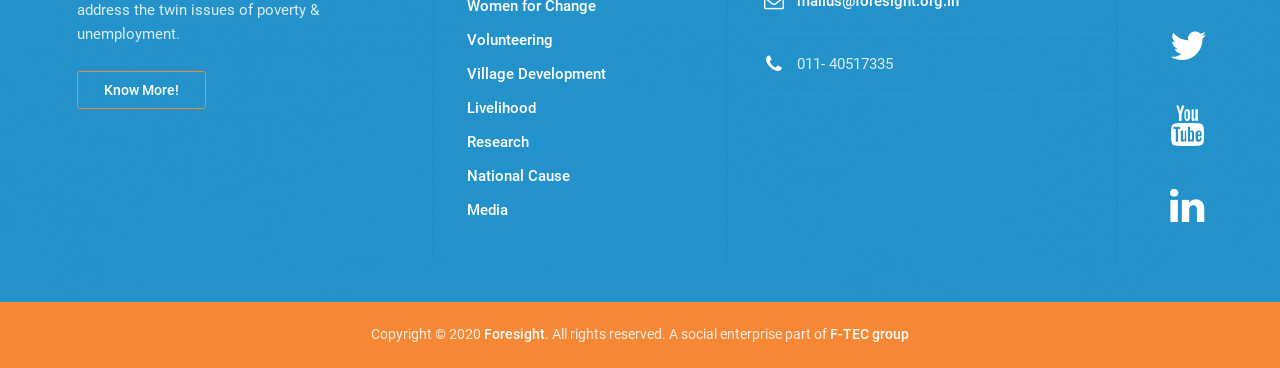What is the phone number on the webpage?
Answer the question with a thorough and detailed explanation.

I found the phone number on the webpage, which is displayed as '011- 40517335' in the top-right section.